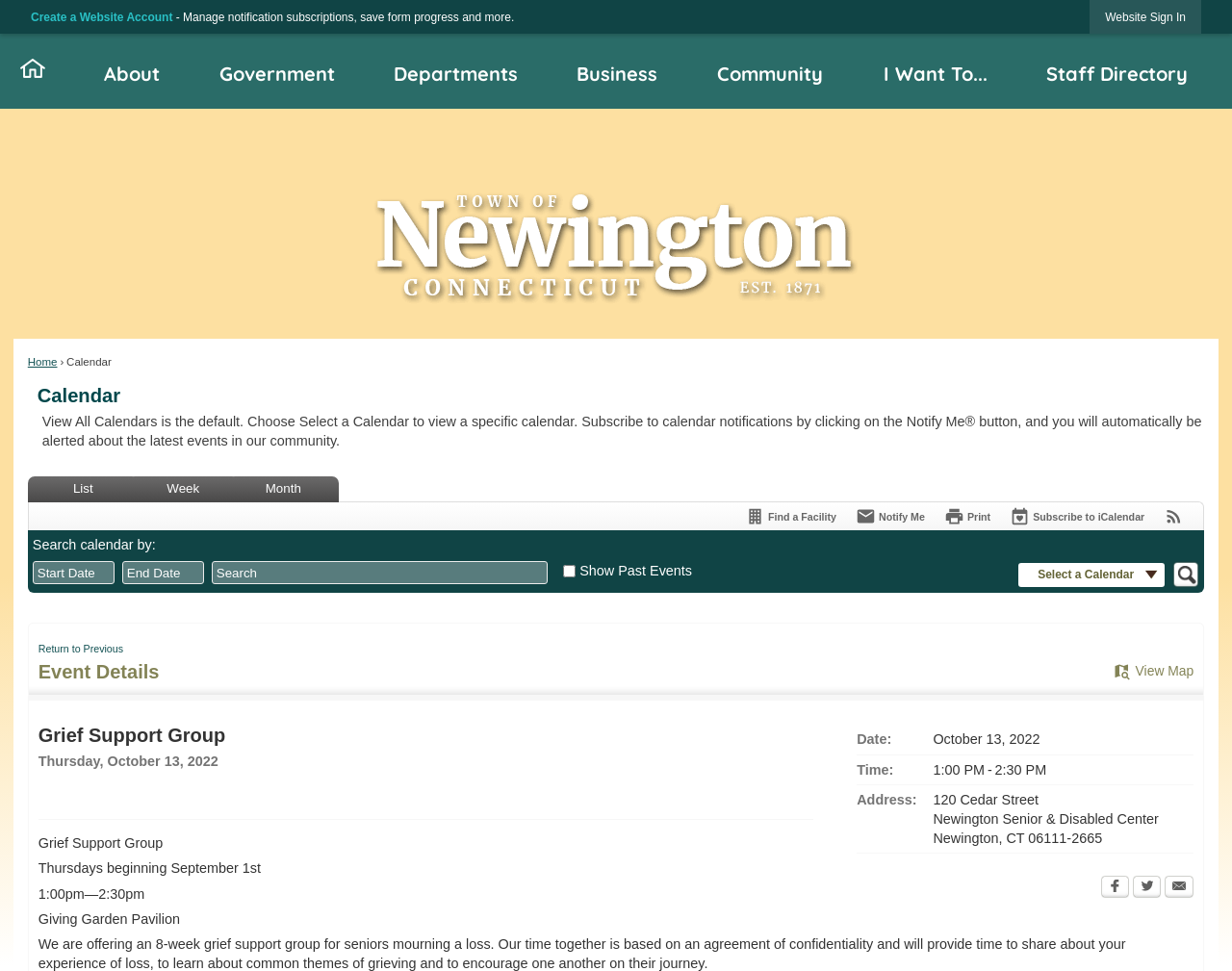Bounding box coordinates are specified in the format (top-left x, top-left y, bottom-right x, bottom-right y). All values are floating point numbers bounded between 0 and 1. Please provide the bounding box coordinate of the region this sentence describes: aria-label="Email Opens in new window"

[0.945, 0.902, 0.969, 0.928]